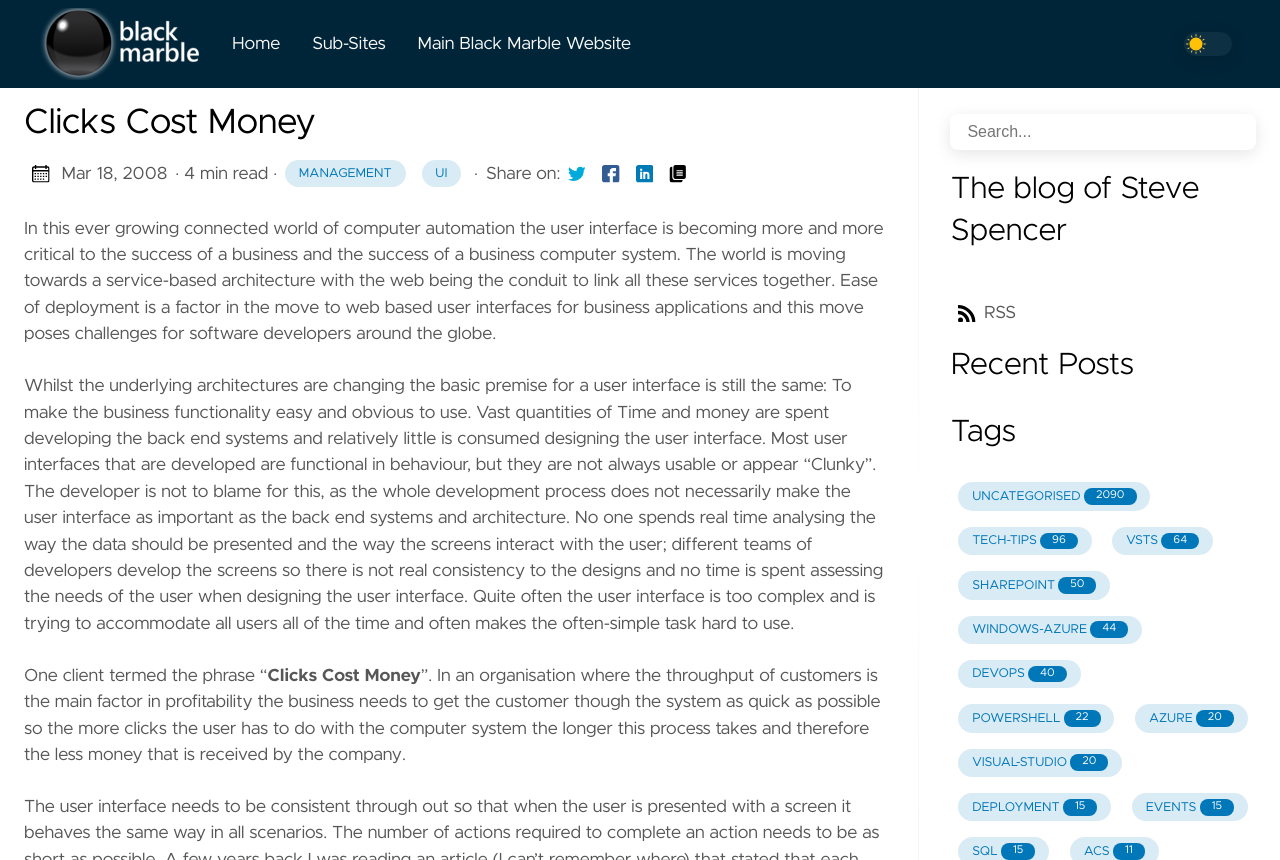Show the bounding box coordinates for the element that needs to be clicked to execute the following instruction: "Click on the 'MANAGEMENT' link". Provide the coordinates in the form of four float numbers between 0 and 1, i.e., [left, top, right, bottom].

[0.223, 0.186, 0.317, 0.218]